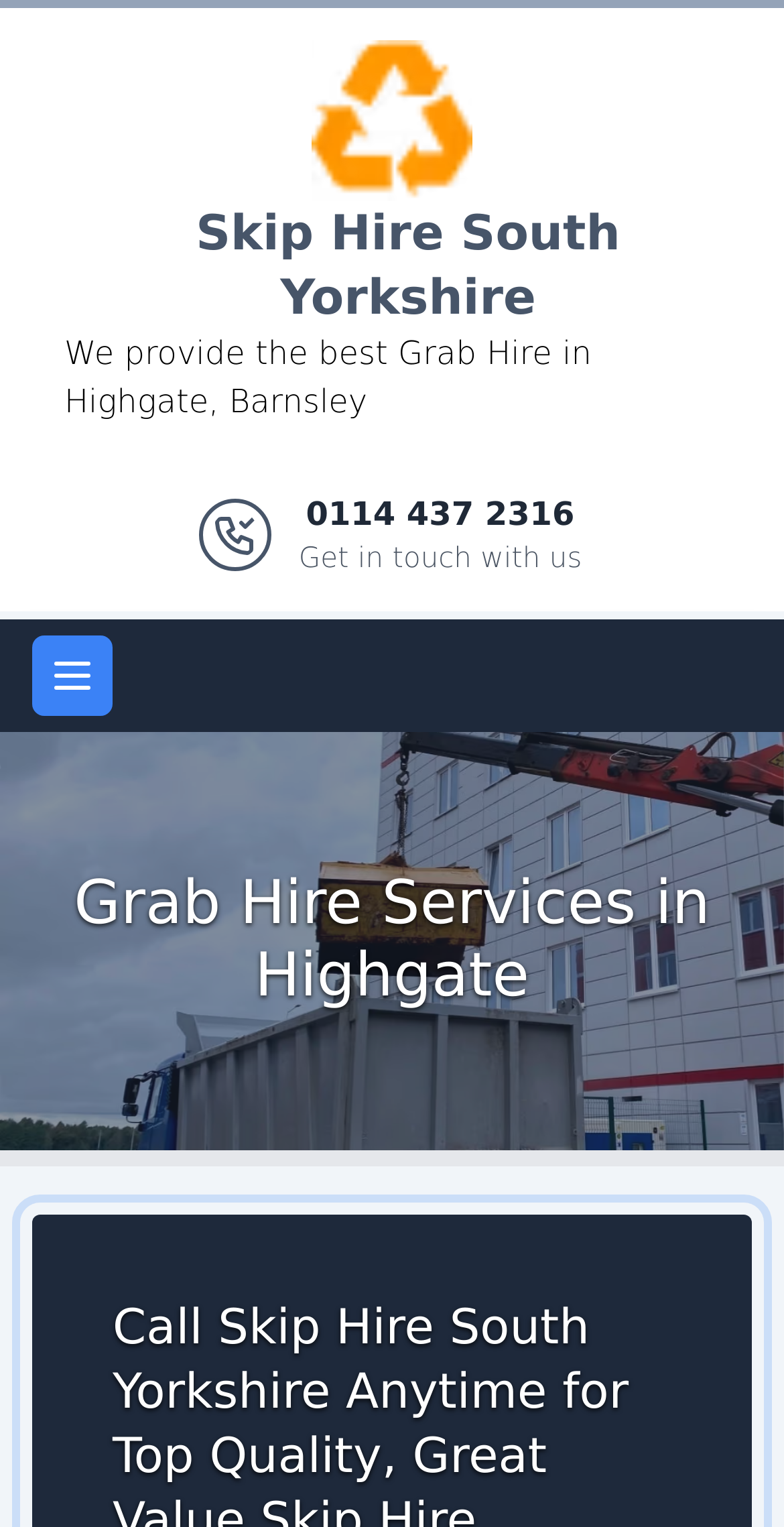What is the phone number to get in touch with the company?
Look at the image and respond with a one-word or short-phrase answer.

0114 437 2316